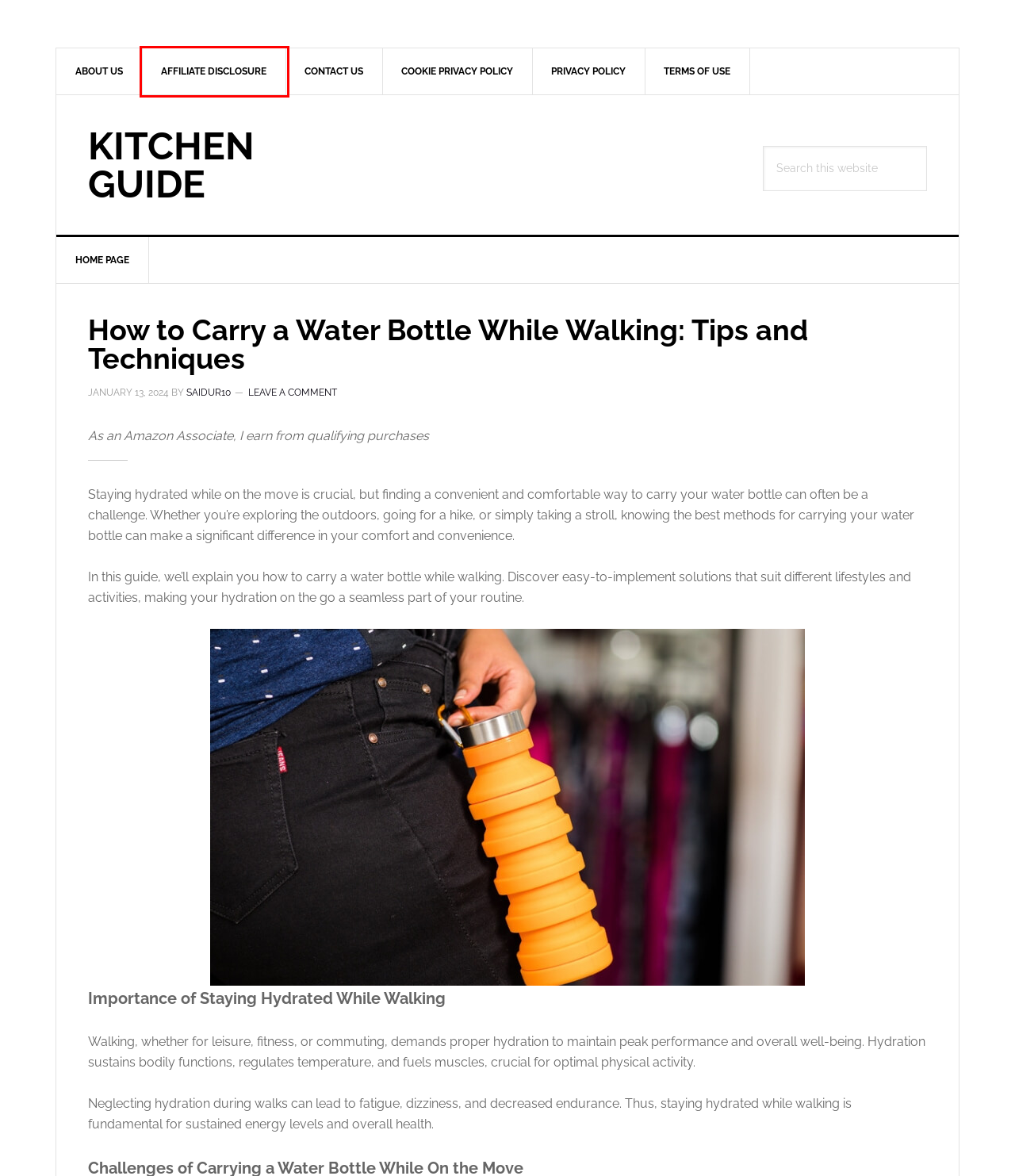You are presented with a screenshot of a webpage that includes a red bounding box around an element. Determine which webpage description best matches the page that results from clicking the element within the red bounding box. Here are the candidates:
A. Kitchen Guide
B. Contact us
C. Home Page
D. Cookie Privacy Policy
E. Affiliate Disclosure
F. Privacy Policy
G. Terms of Use
H. About Us

E